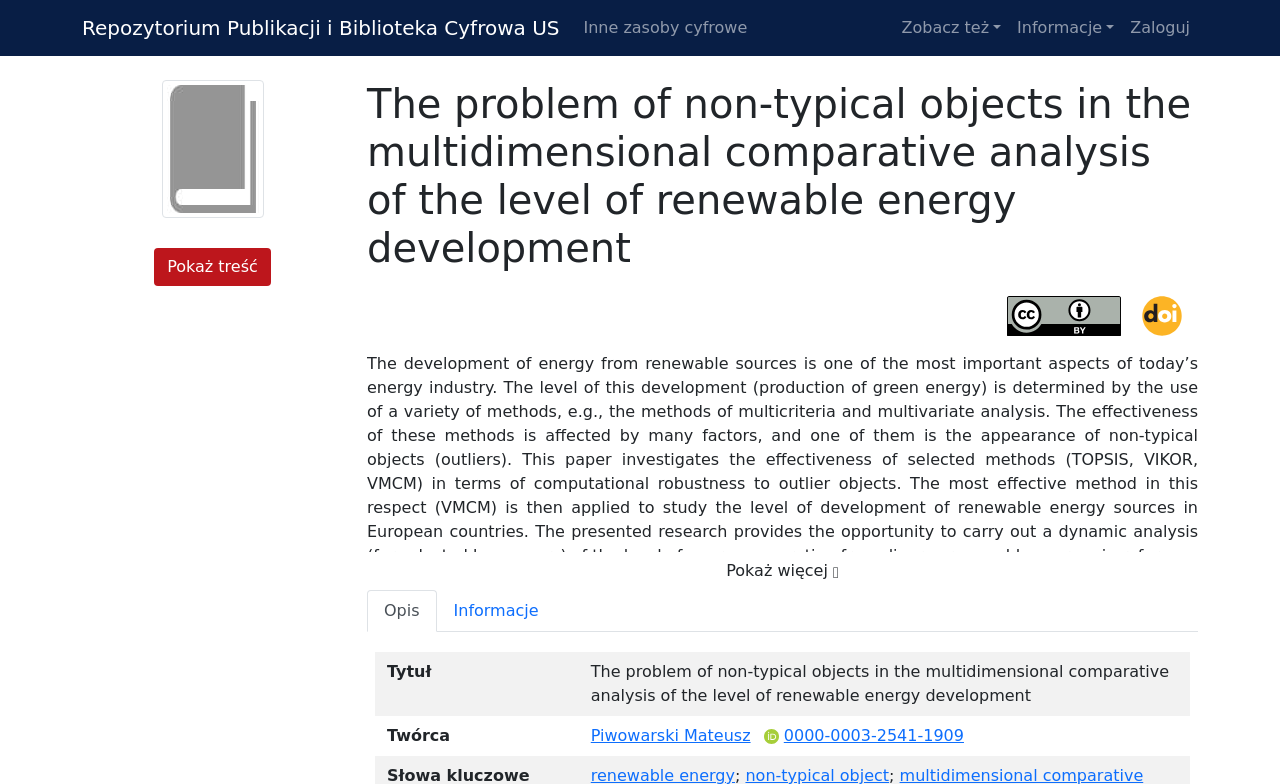Indicate the bounding box coordinates of the clickable region to achieve the following instruction: "Switch to information tab."

[0.341, 0.753, 0.434, 0.806]